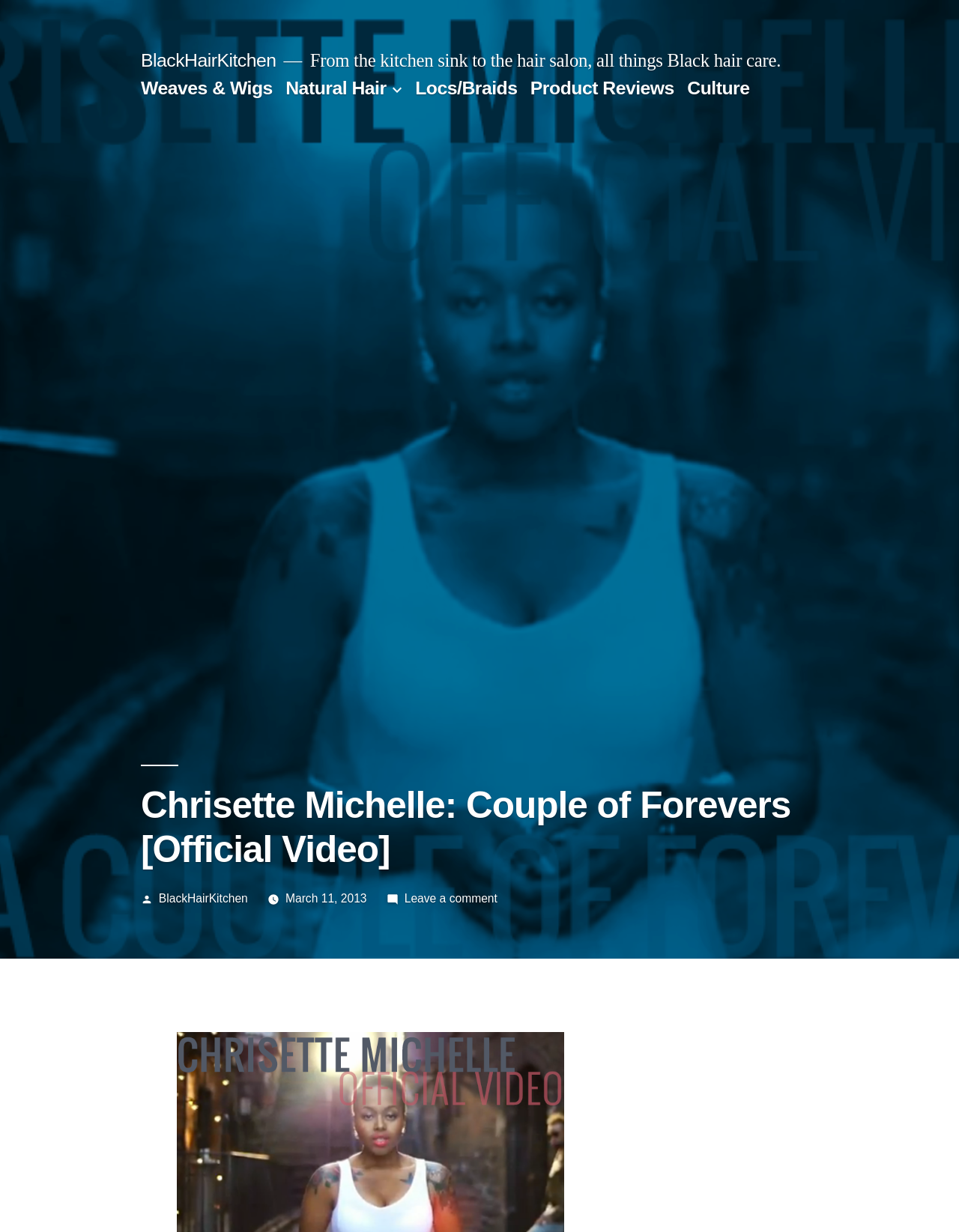Using the webpage screenshot and the element description March 11, 2013March 11, 2013, determine the bounding box coordinates. Specify the coordinates in the format (top-left x, top-left y, bottom-right x, bottom-right y) with values ranging from 0 to 1.

[0.298, 0.724, 0.382, 0.734]